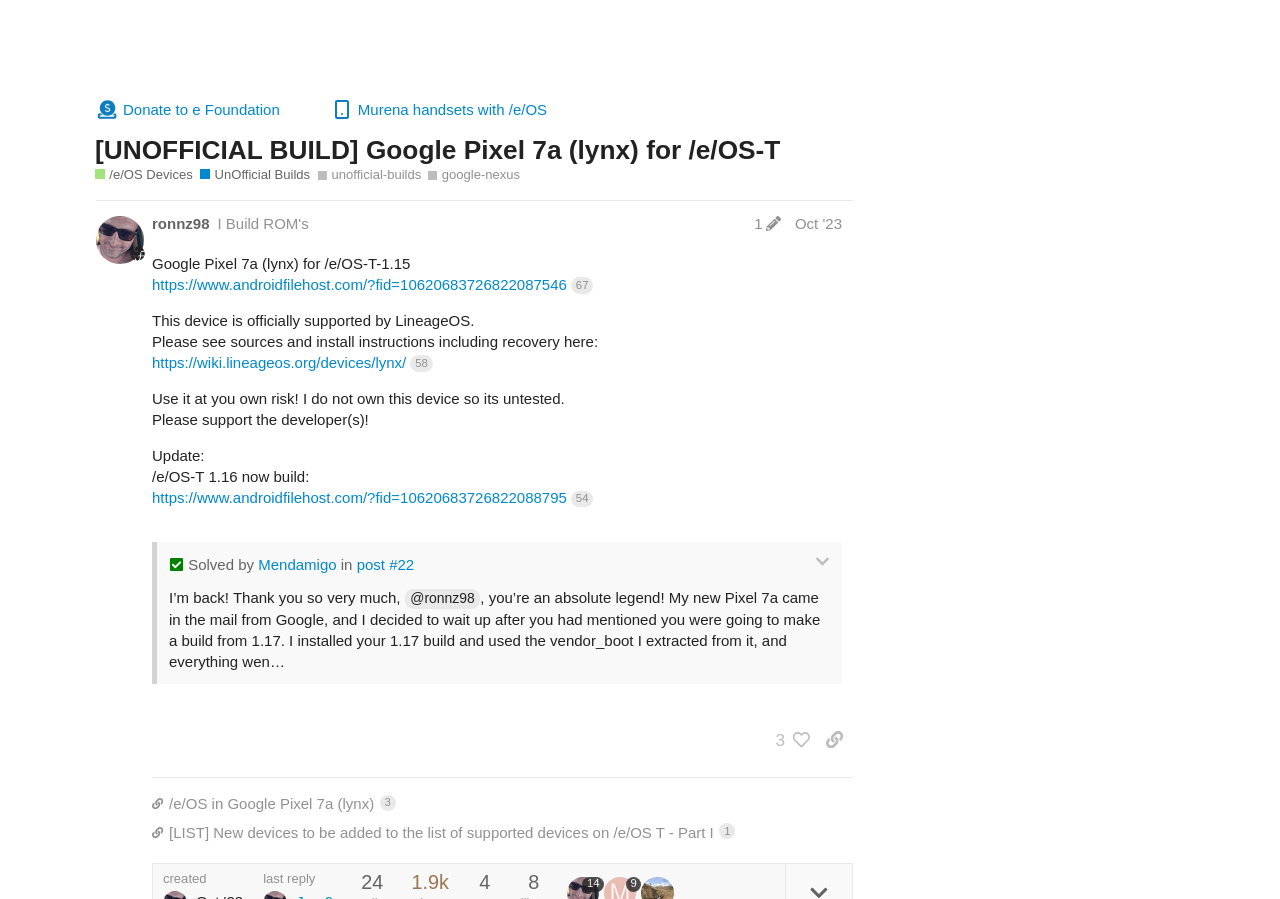Can you specify the bounding box coordinates of the area that needs to be clicked to fulfill the following instruction: "Check the post by @ronnz98"?

[0.11, 0.081, 0.666, 0.112]